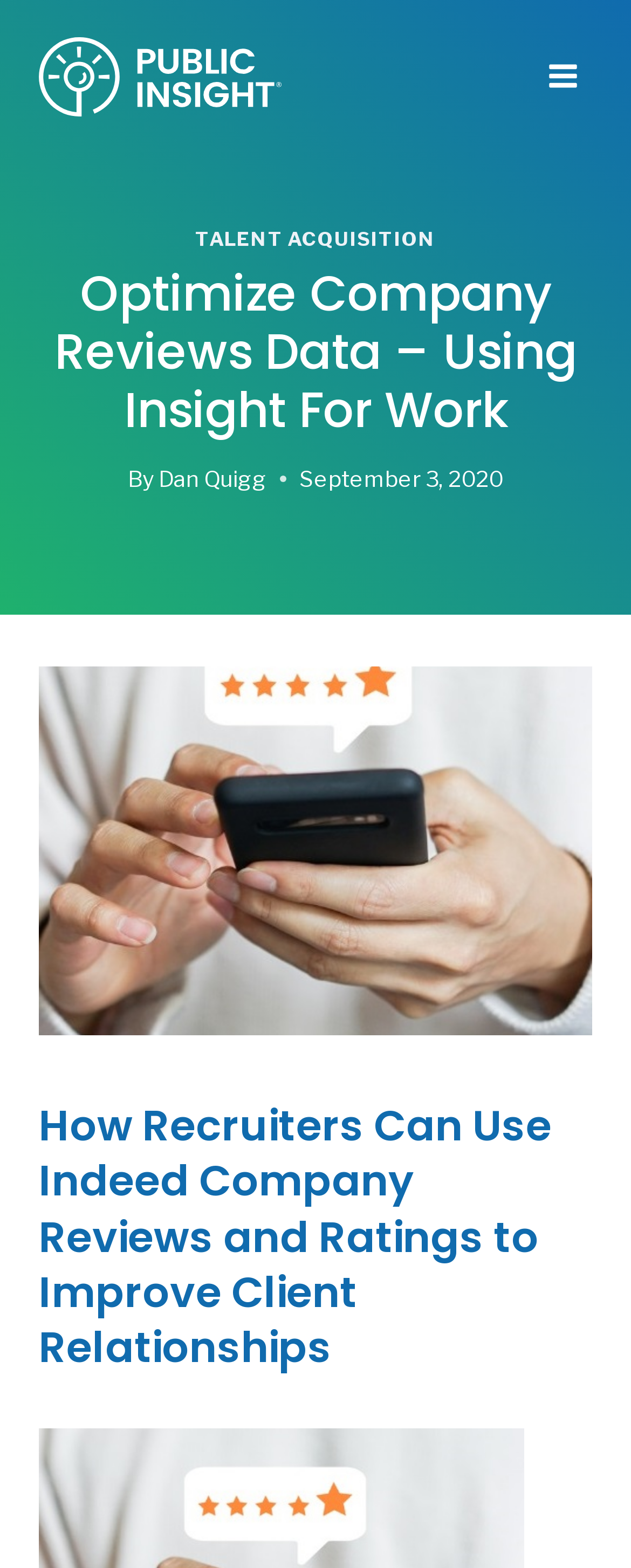What is the name of the website?
We need a detailed and exhaustive answer to the question. Please elaborate.

I found the website name by looking at the link with the text 'Public Insight' at the top of the page, which suggests that it is the name of the website.